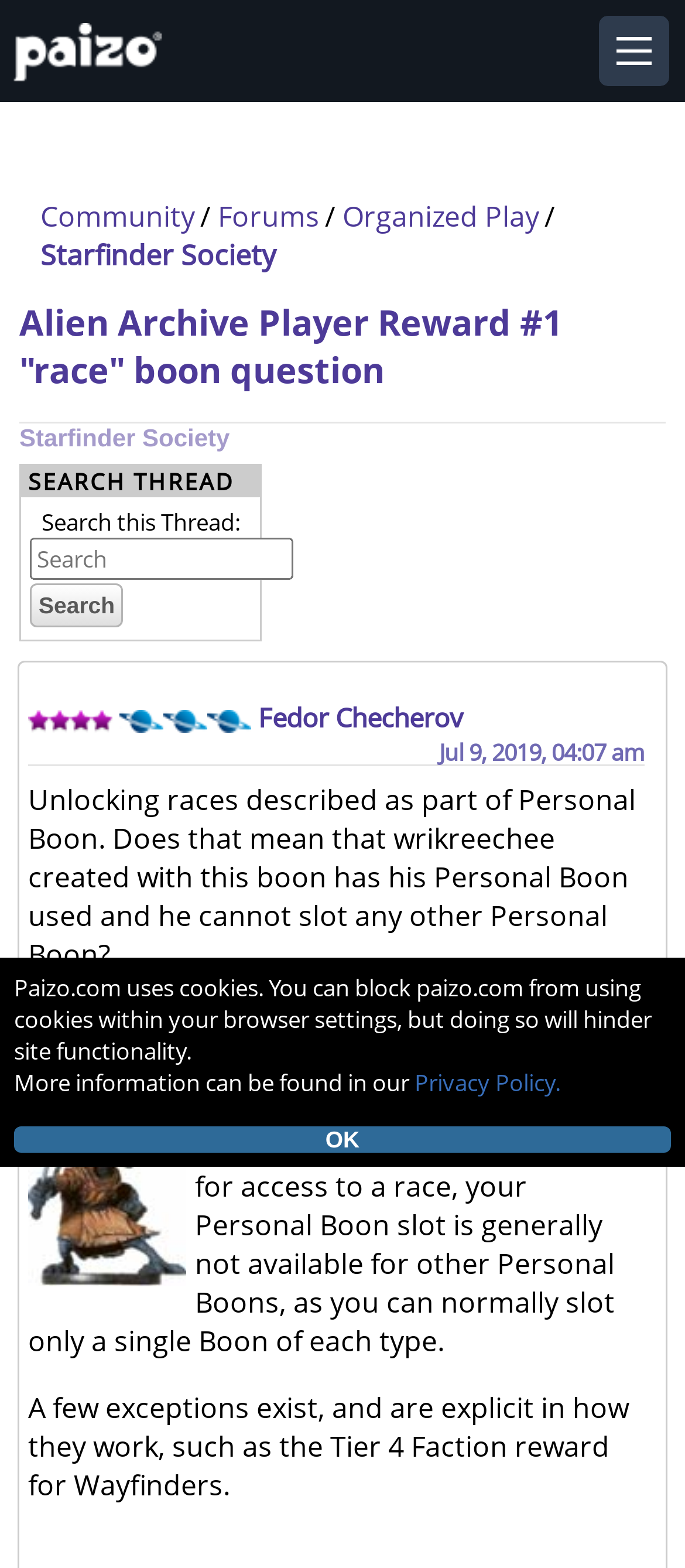Locate the bounding box coordinates of the element you need to click to accomplish the task described by this instruction: "View the post by Fedor Checherov".

[0.377, 0.446, 0.677, 0.468]